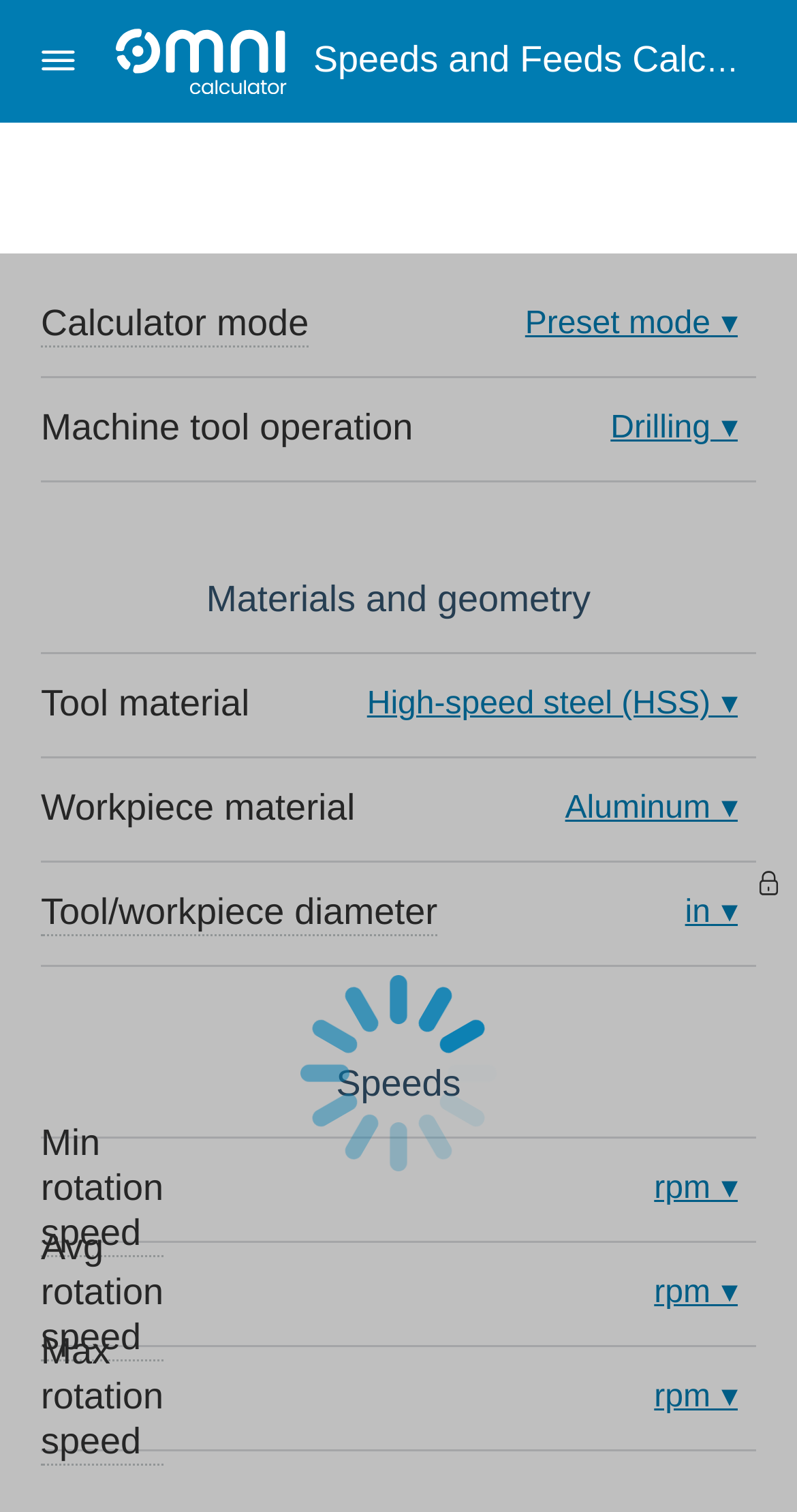Pinpoint the bounding box coordinates of the element that must be clicked to accomplish the following instruction: "select machine tool operation". The coordinates should be in the format of four float numbers between 0 and 1, i.e., [left, top, right, bottom].

[0.766, 0.25, 0.946, 0.318]